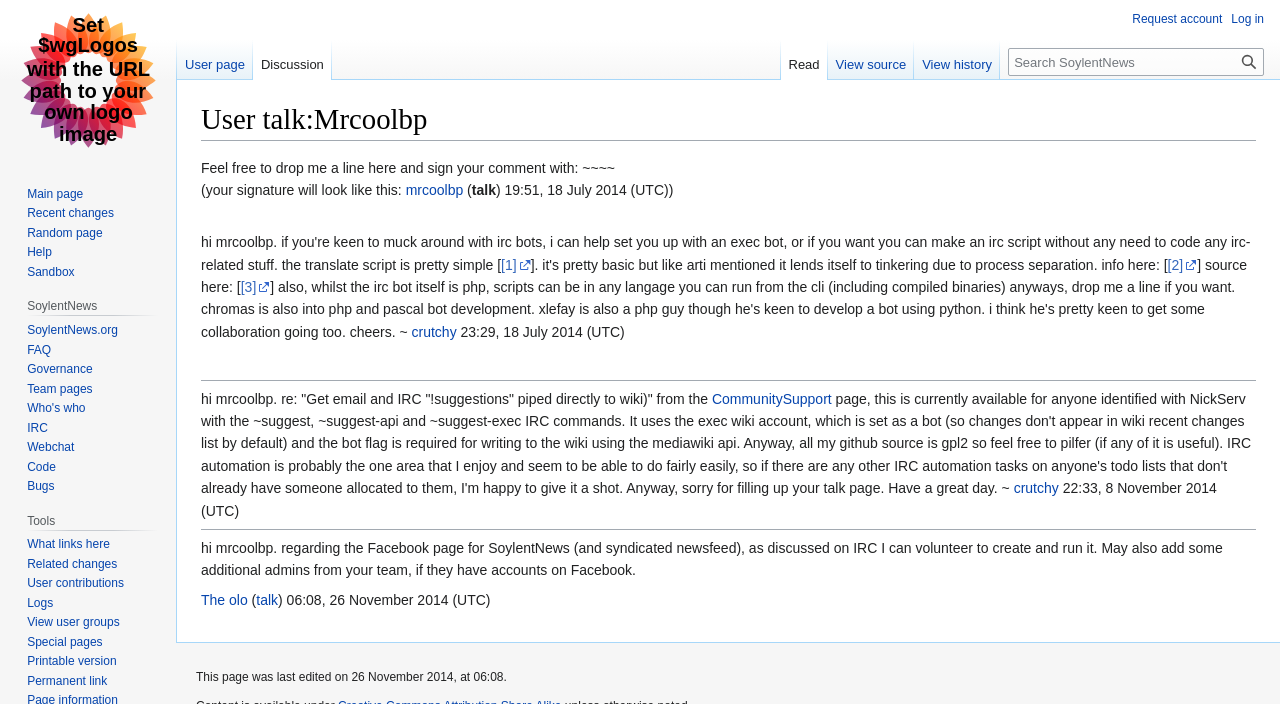What is the purpose of the 'Search SoylentNews' searchbox?
Provide a fully detailed and comprehensive answer to the question.

The 'Search SoylentNews' searchbox is a child of the search element and is likely used to search the SoylentNews website for specific content or keywords.